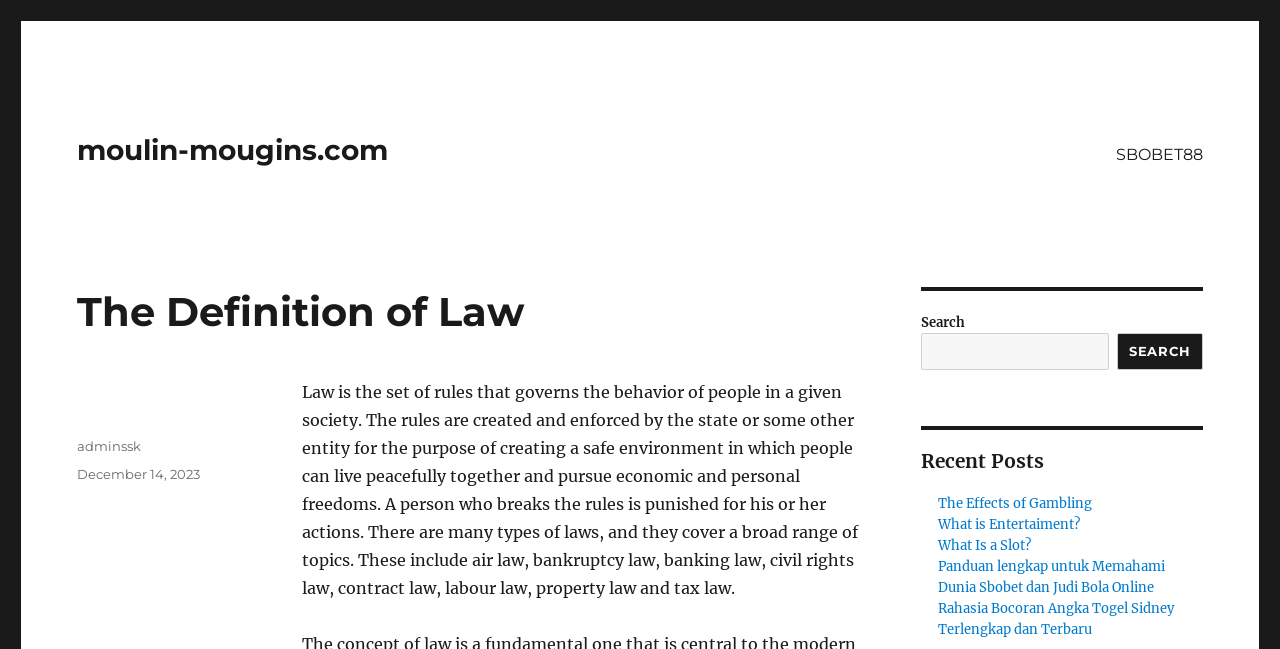Determine the bounding box coordinates of the clickable region to follow the instruction: "Click the 'SBOBET88' link".

[0.861, 0.205, 0.951, 0.27]